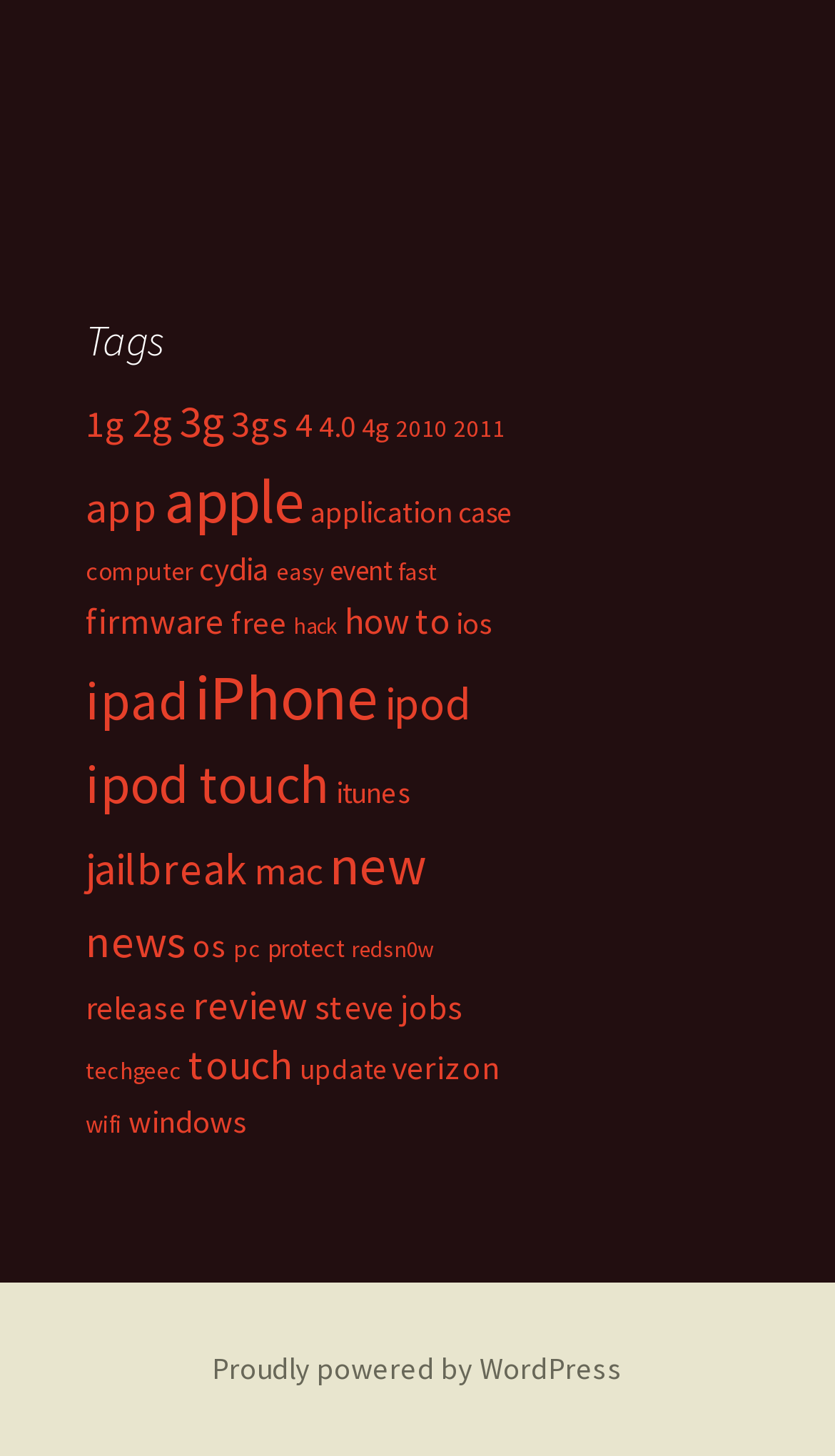Is there a link related to Apple?
Please look at the screenshot and answer in one word or a short phrase.

yes